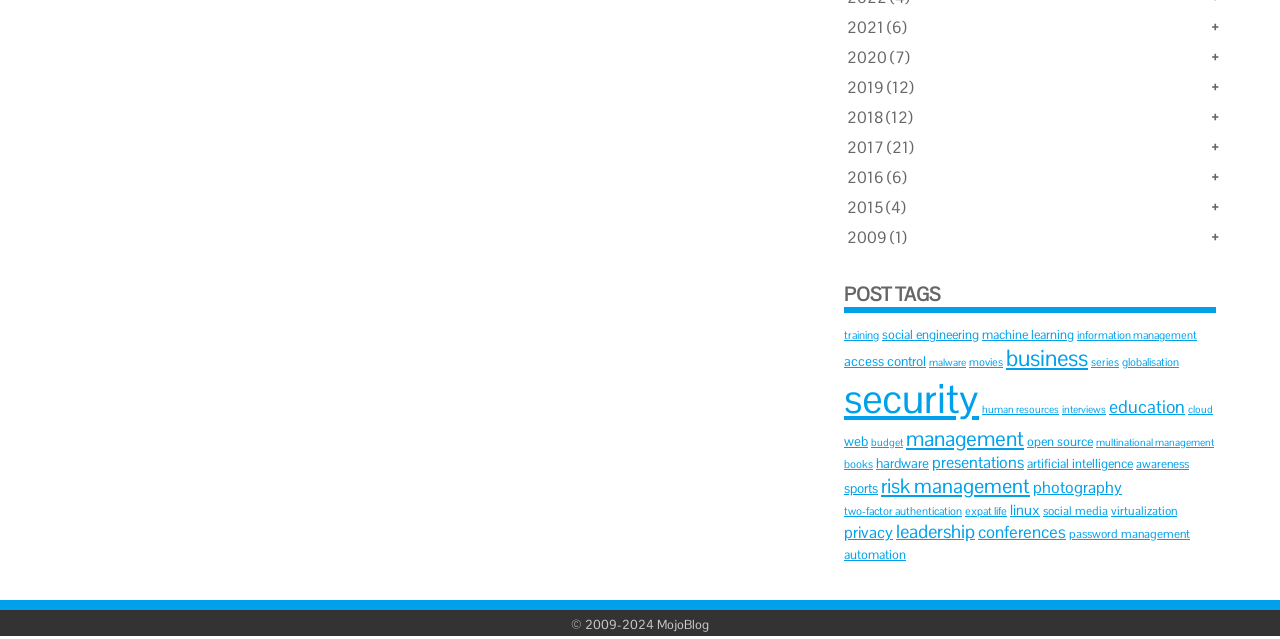What is the last link listed under 'POST TAGS'?
Please craft a detailed and exhaustive response to the question.

I looked at the list of links under the 'POST TAGS' heading and found that the last link listed is 'password management', which is mentioned in the link element with the text 'password management'.